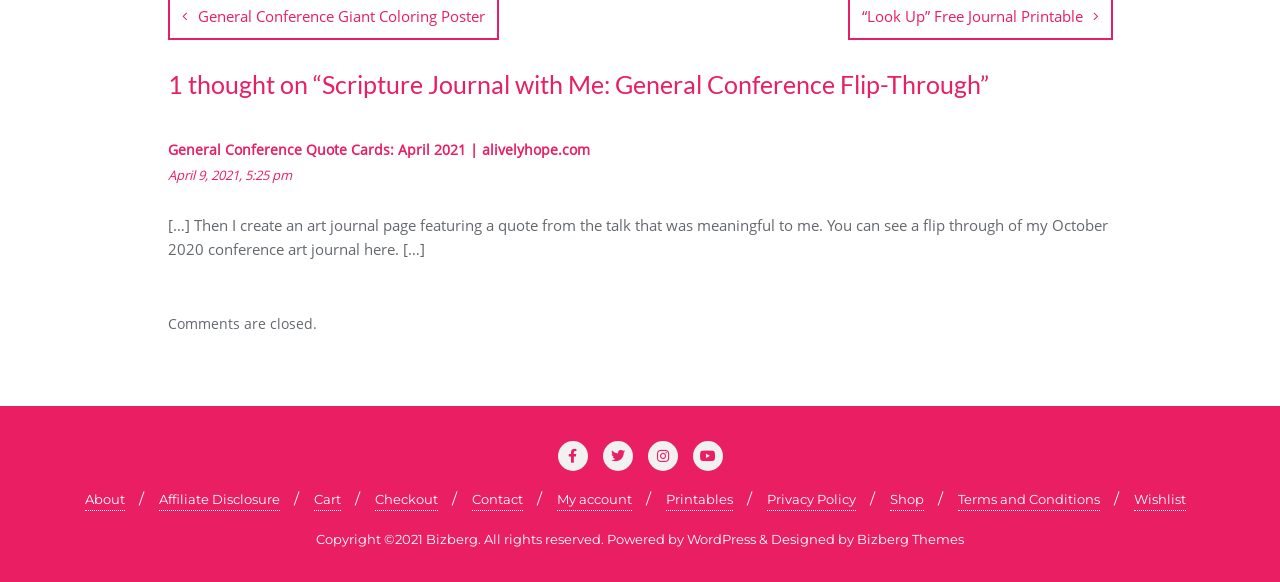Identify the bounding box coordinates for the region of the element that should be clicked to carry out the instruction: "Click on the link to view General Conference Quote Cards". The bounding box coordinates should be four float numbers between 0 and 1, i.e., [left, top, right, bottom].

[0.131, 0.241, 0.461, 0.274]